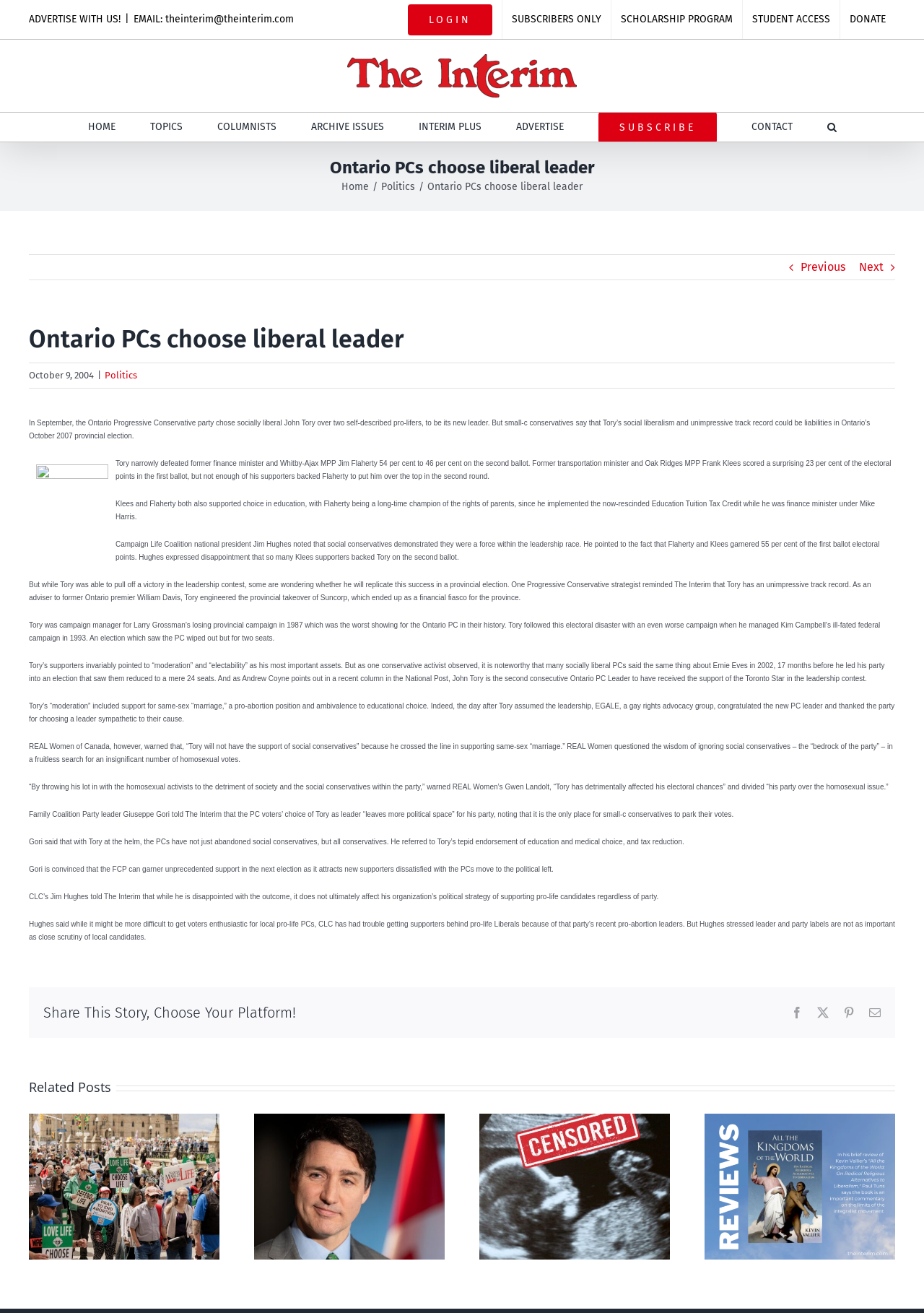Please identify the bounding box coordinates of the element on the webpage that should be clicked to follow this instruction: "Click the 'Search' button". The bounding box coordinates should be given as four float numbers between 0 and 1, formatted as [left, top, right, bottom].

[0.895, 0.086, 0.905, 0.108]